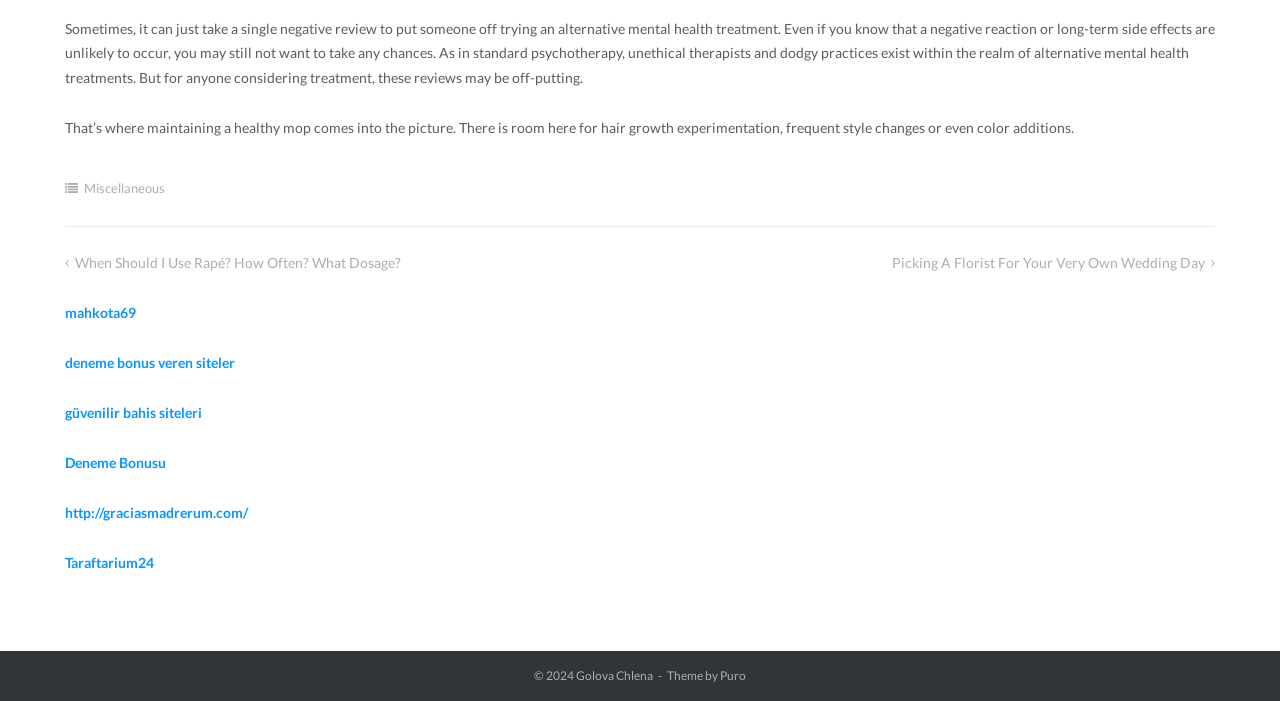Refer to the image and provide a thorough answer to this question:
What is the topic of the first paragraph?

The first paragraph starts with 'Sometimes, it can just take a single negative review to put someone off trying an alternative mental health treatment.' which indicates that the topic of the paragraph is about alternative mental health treatments.